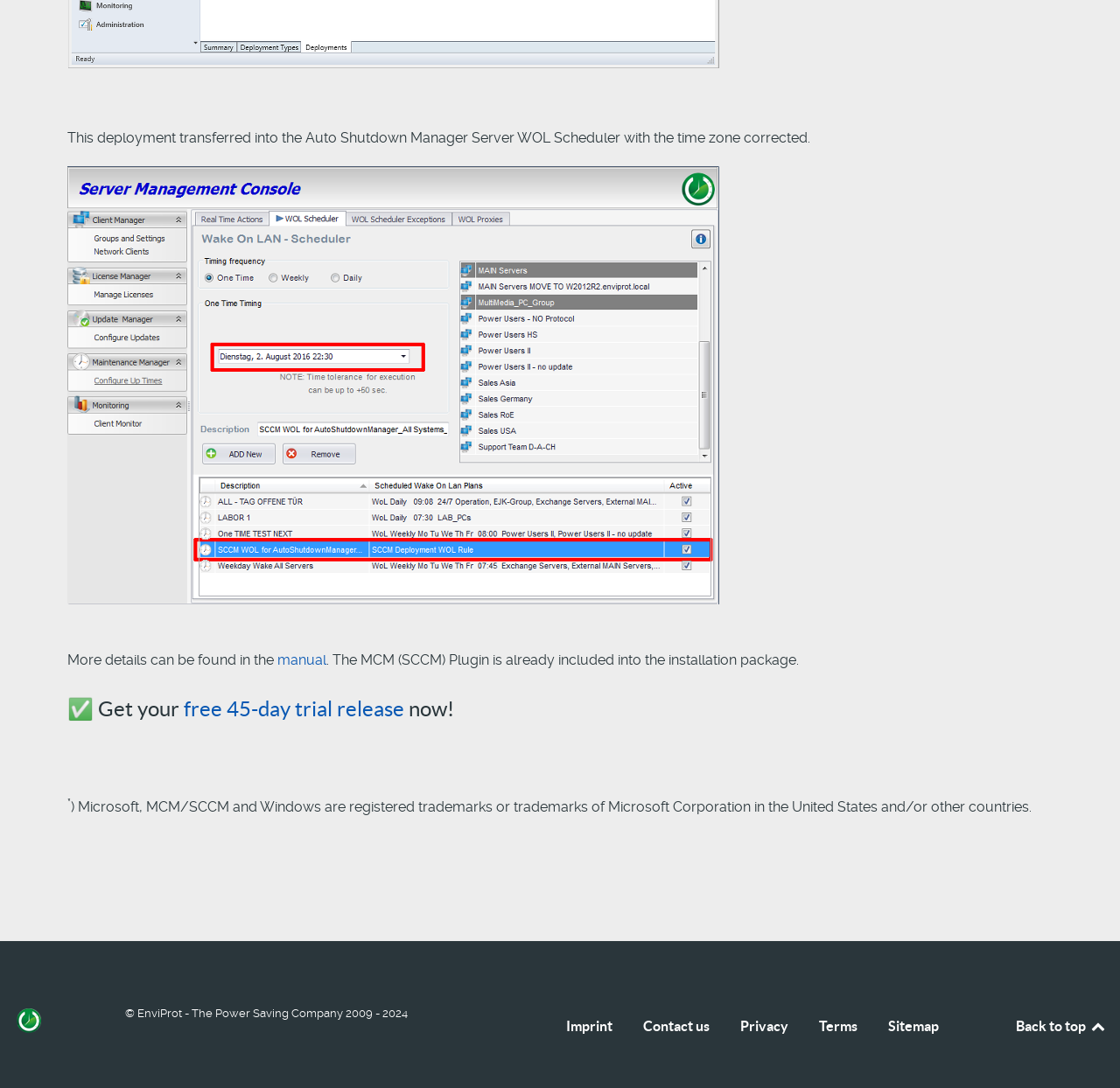Specify the bounding box coordinates of the area to click in order to follow the given instruction: "visit the imprint page."

[0.505, 0.93, 0.547, 0.962]